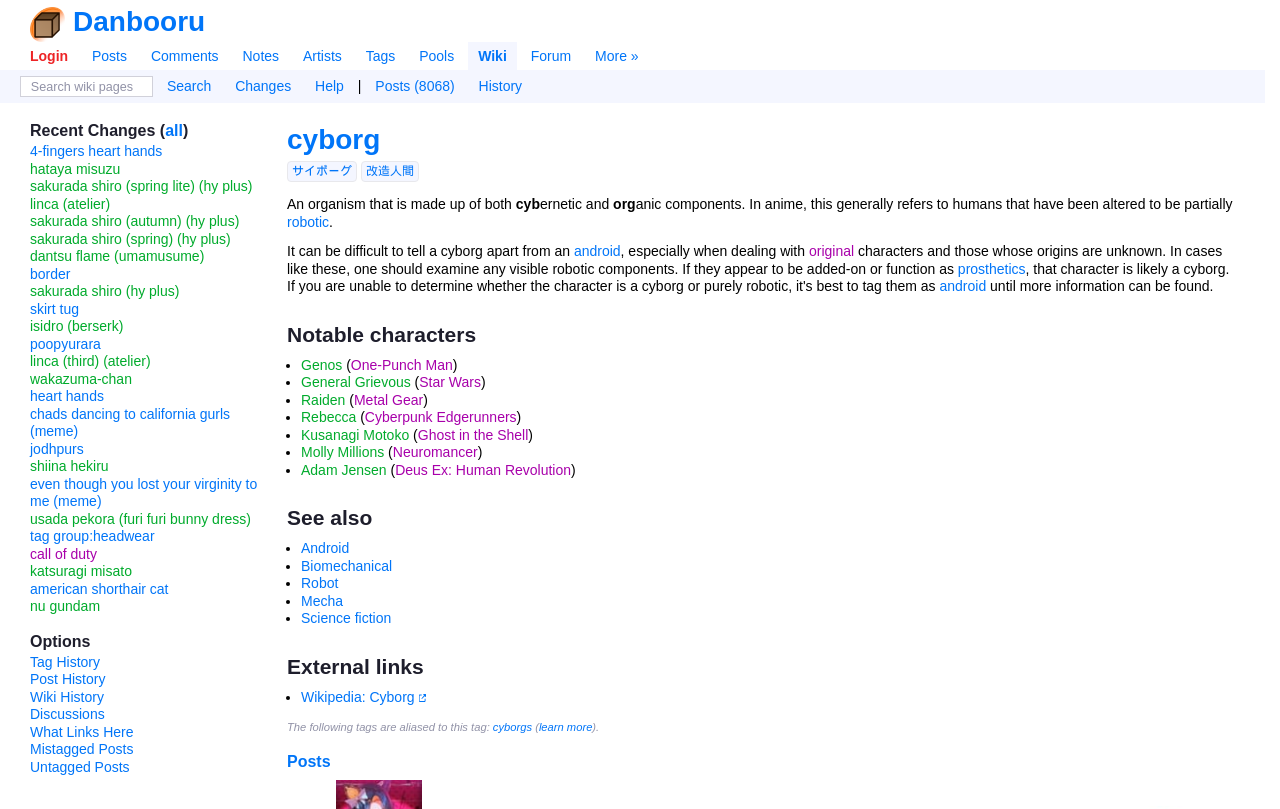What is Genos from?
Please give a well-detailed answer to the question.

According to the webpage, Genos is a notable character who is from the series One-Punch Man.